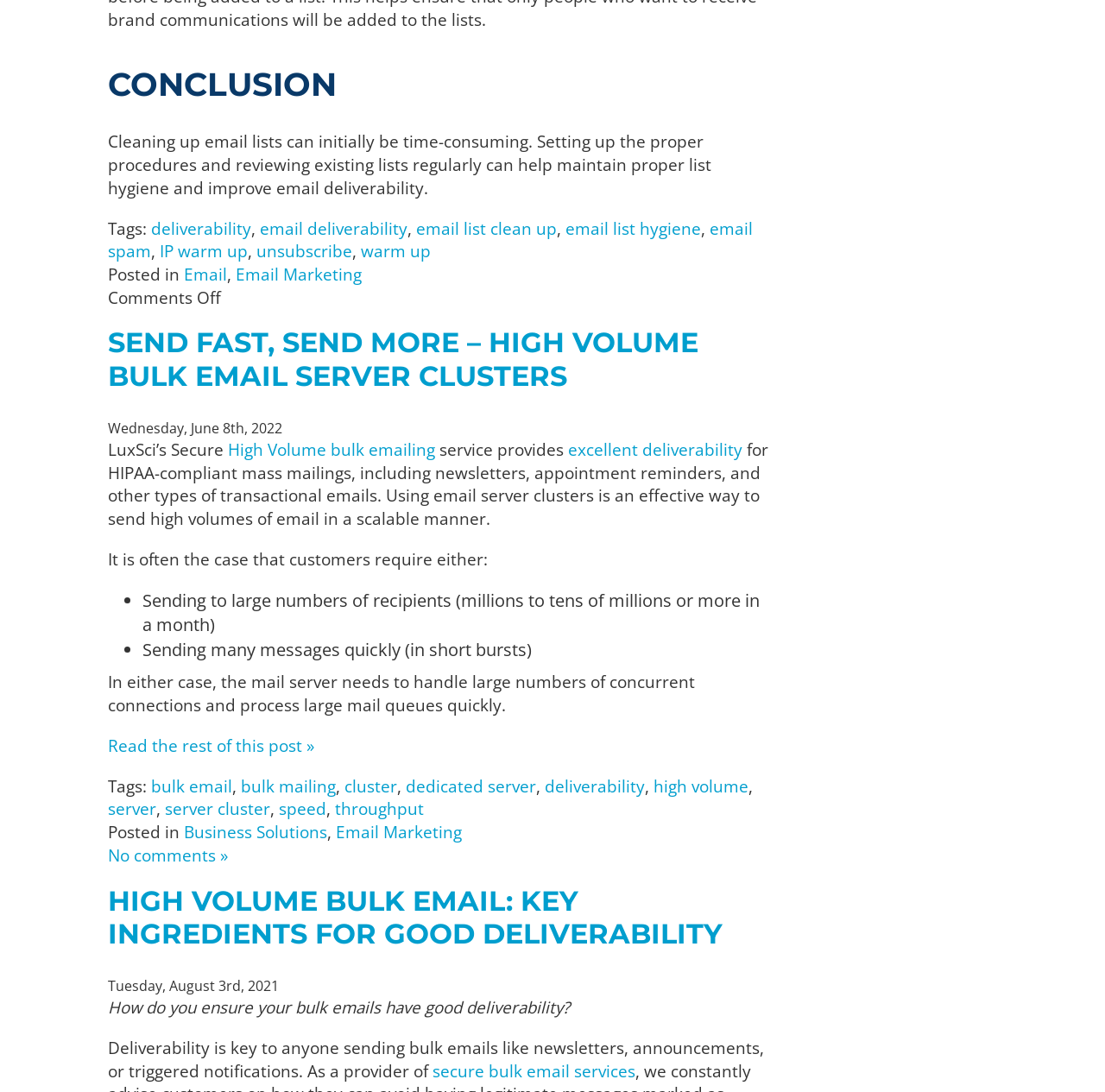Specify the bounding box coordinates of the region I need to click to perform the following instruction: "Click on the link to learn about email deliverability". The coordinates must be four float numbers in the range of 0 to 1, i.e., [left, top, right, bottom].

[0.137, 0.199, 0.227, 0.219]